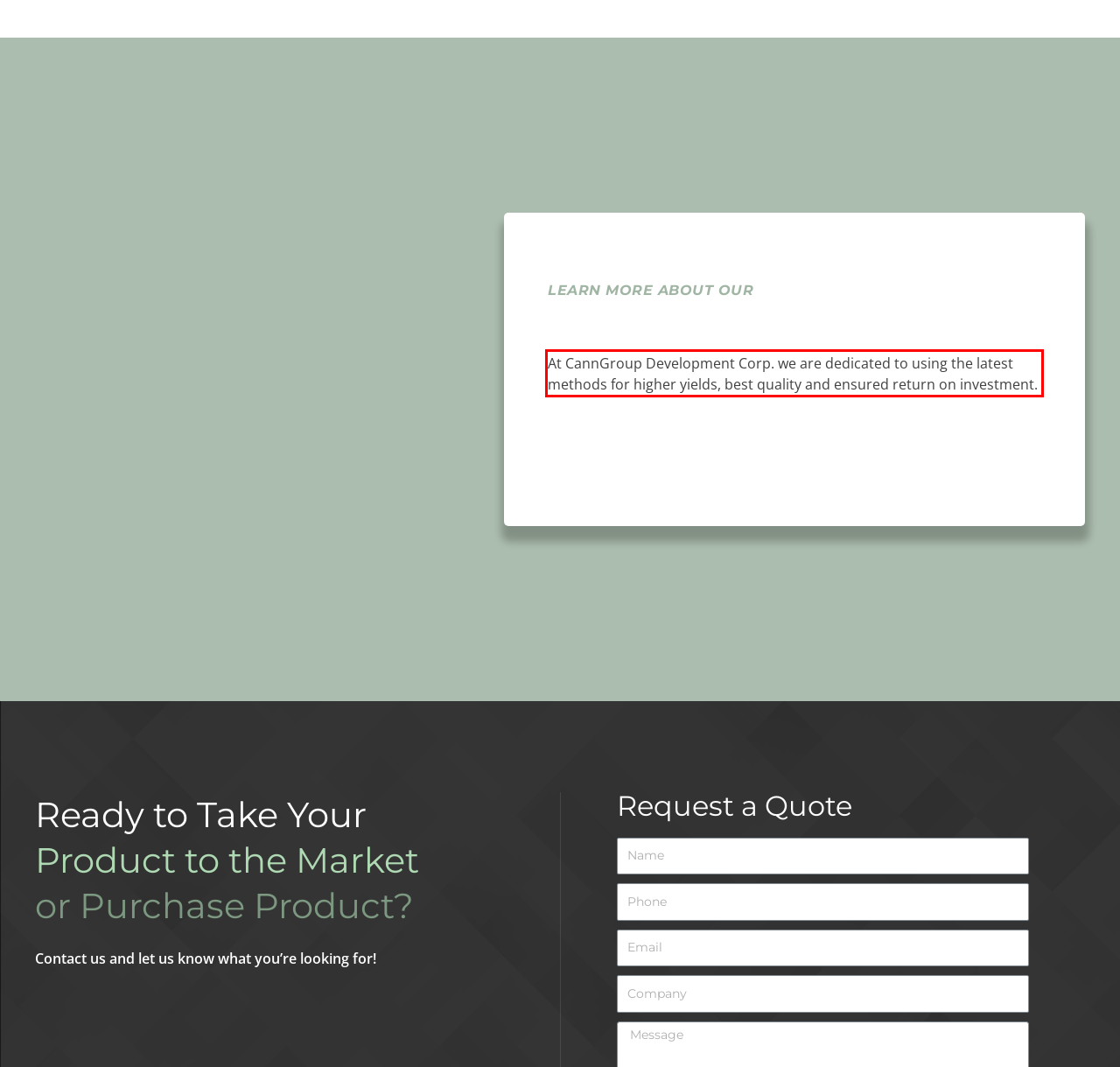In the given screenshot, locate the red bounding box and extract the text content from within it.

At CannGroup Development Corp. we are dedicated to using the latest methods for higher yields, best quality and ensured return on investment.